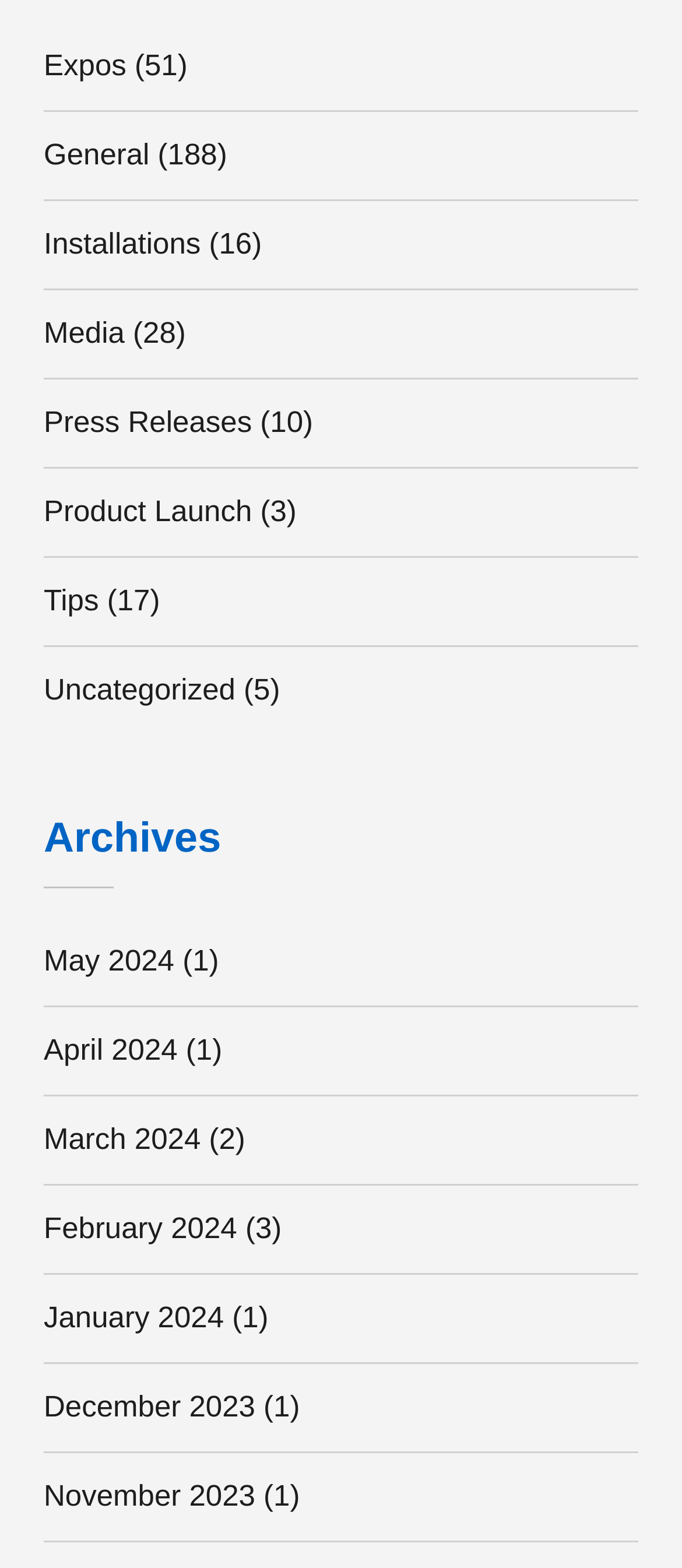How many months are listed in the archives?
Please provide a single word or phrase as the answer based on the screenshot.

7